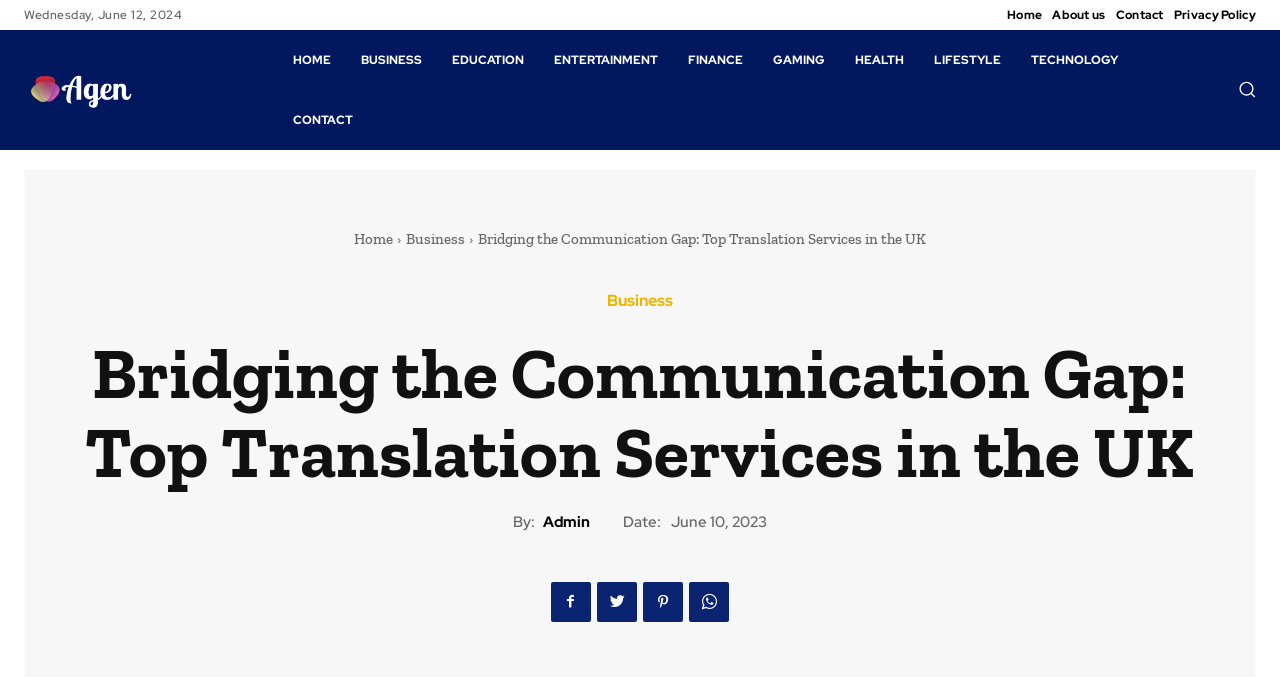Using the description "Home", predict the bounding box of the relevant HTML element.

[0.276, 0.34, 0.307, 0.366]